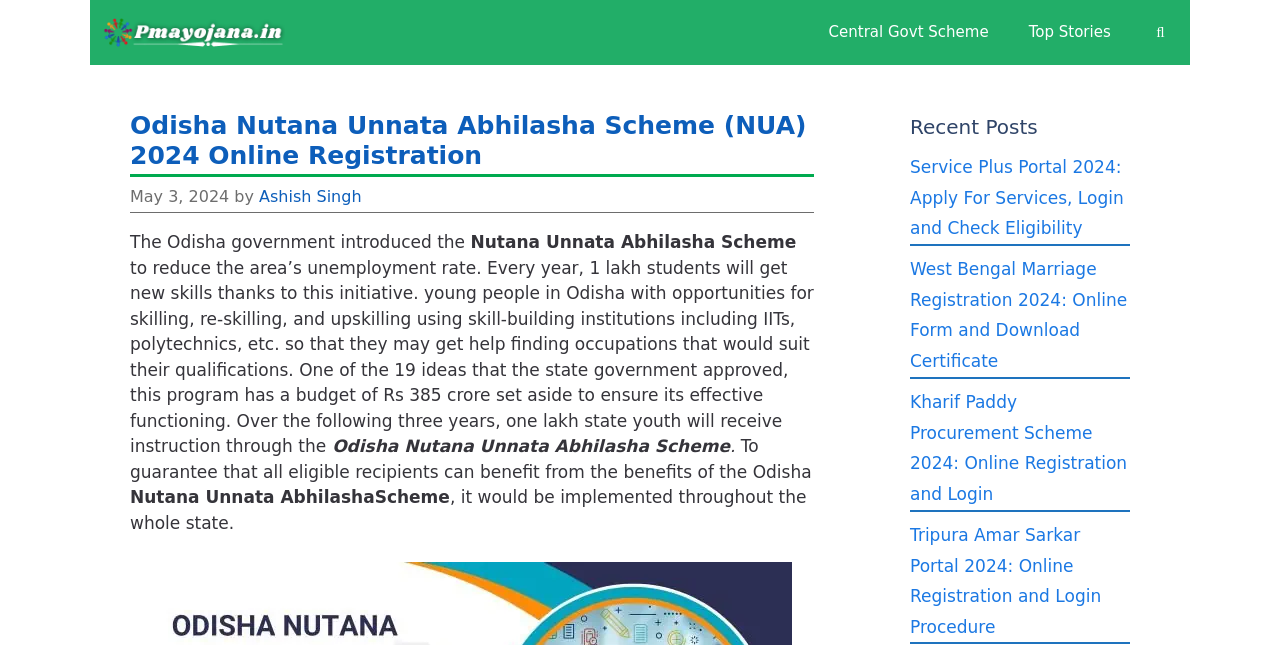What is the purpose of the Nutana Unnata Abhilasha Scheme?
We need a detailed and meticulous answer to the question.

After analyzing the webpage content, I found that the primary purpose of the Nutana Unnata Abhilasha Scheme is to reduce the area’s unemployment rate by providing opportunities for skilling, re-skilling, and upskilling to young people in Odisha.